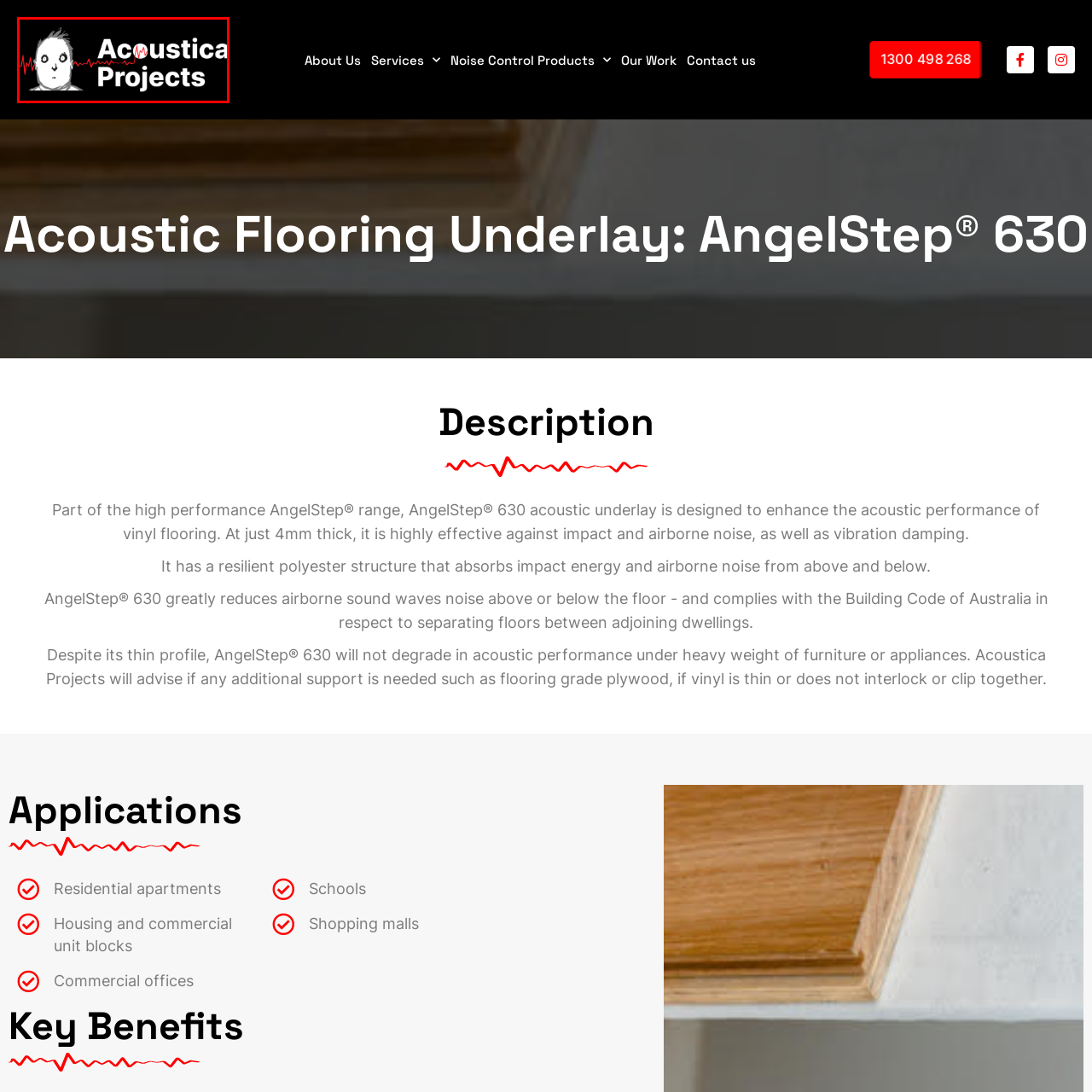Examine the image within the red box and give a concise answer to this question using a single word or short phrase: 
What type of products does Acoustica Projects specialize in?

Acoustic performance products